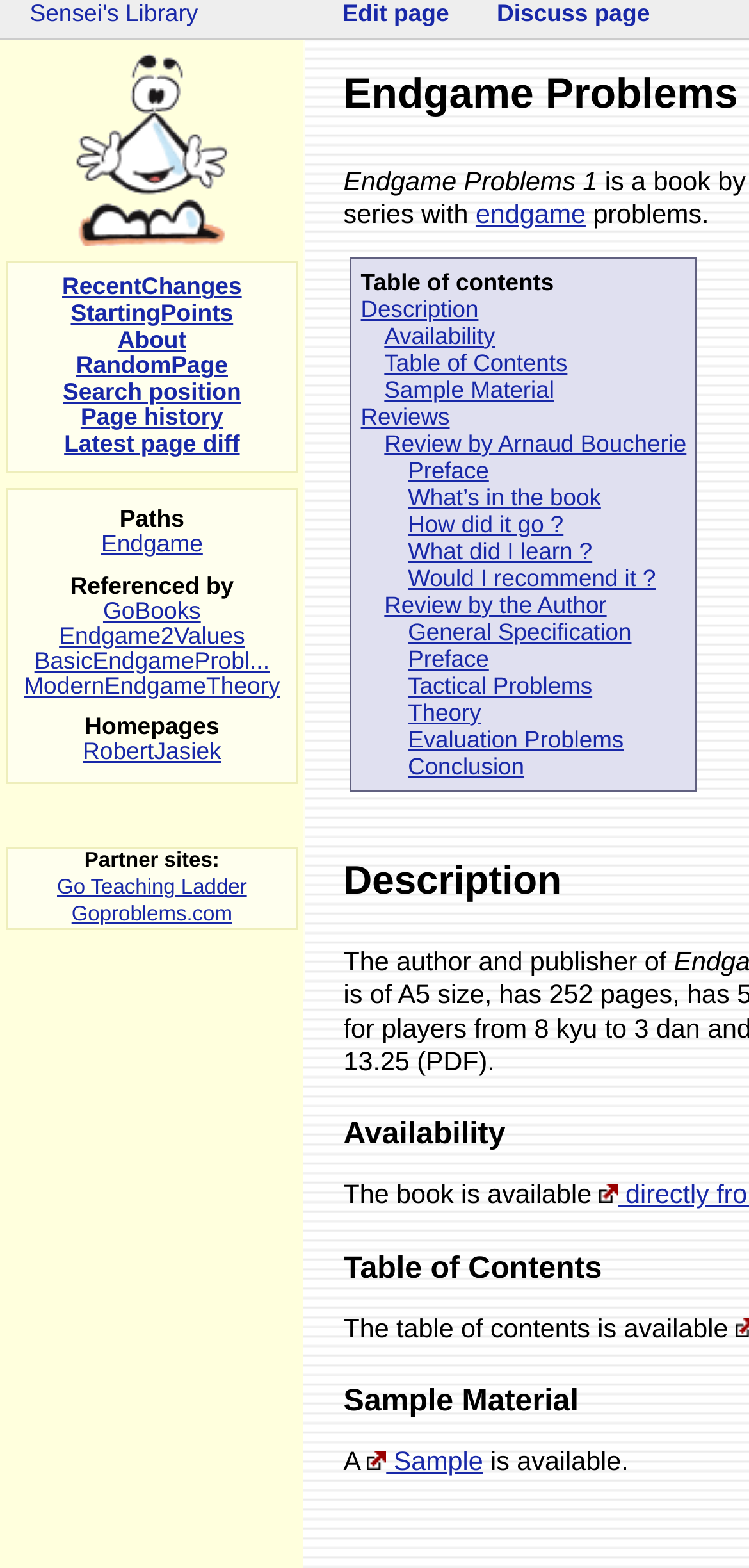Highlight the bounding box coordinates of the element you need to click to perform the following instruction: "Read the review by Arnaud Boucherie."

[0.513, 0.274, 0.916, 0.291]